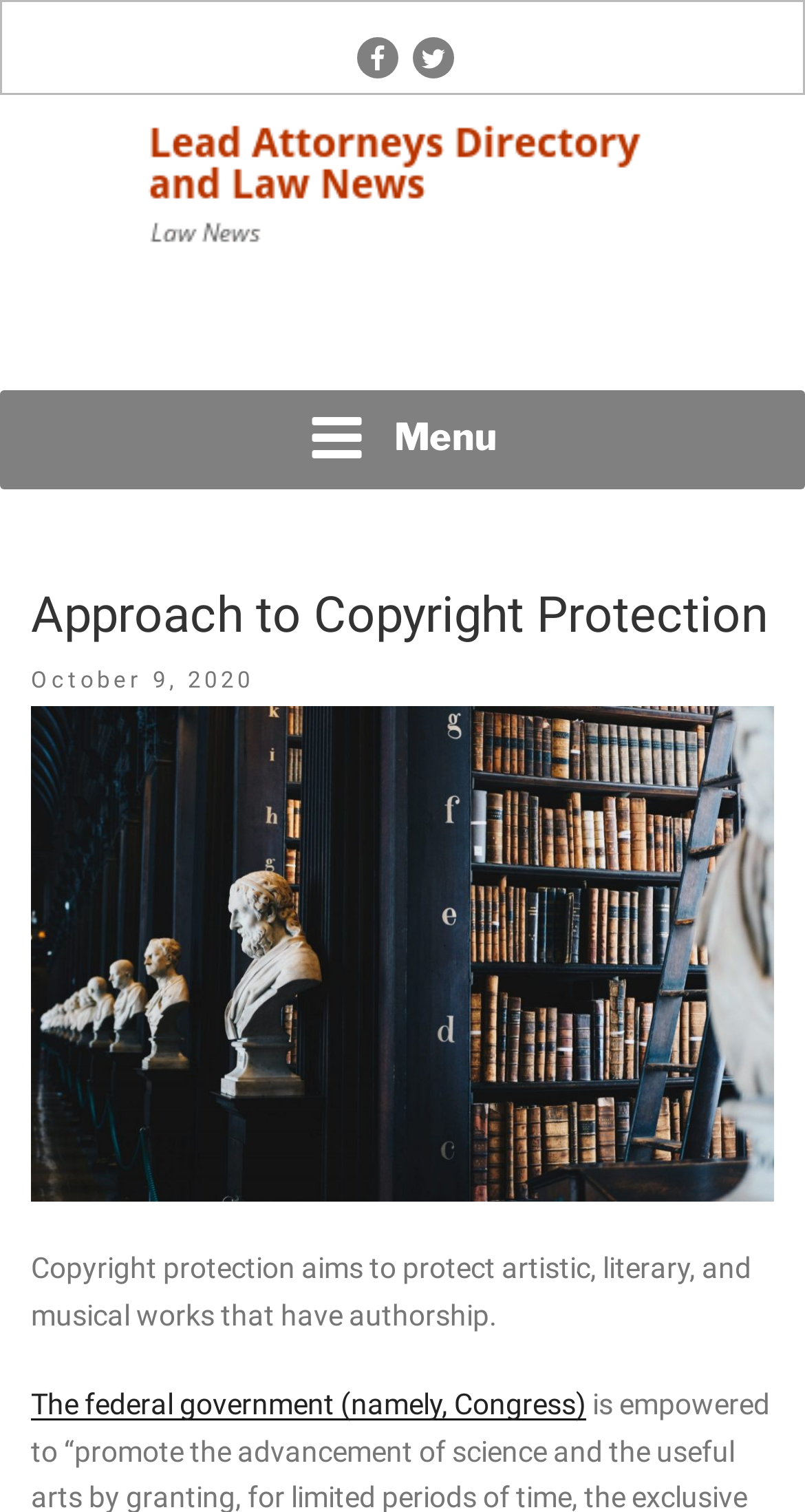What is the name of the website?
Answer the question in as much detail as possible.

The name of the website can be determined by looking at the top navigation bar, which displays the website's name as 'Lead Attorneys Directory and Law News'.